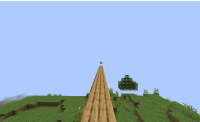Give a thorough description of the image, including any visible elements and their relationships.

The image showcases a long wooden pathway extending into a clear blue sky within a Minecraft landscape. At the far end of the path, a small flag can be seen, adding a touch of color and indicating a destination. On either side of the walkway, lush greenery is visible, hinting at the natural features of the world. The scene embodies the spirit of exploration and creativity that defines Minecraft, inviting viewers to imagine the adventures that await at the end of the path.